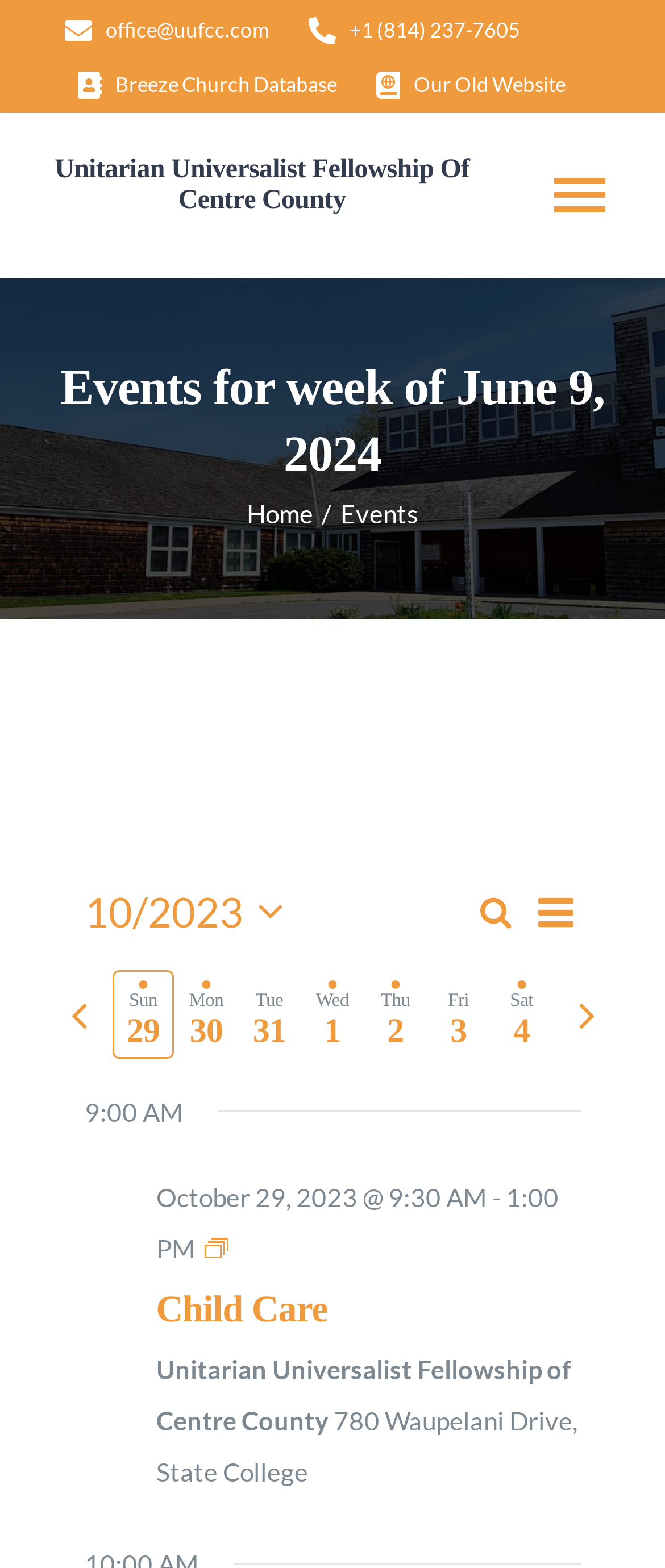What is the address of the fellowship?
Craft a detailed and extensive response to the question.

I found the answer by looking at the static text element with the address '780 Waupelani Drive, State College' which is located in the group element with the heading 'Child Care'.